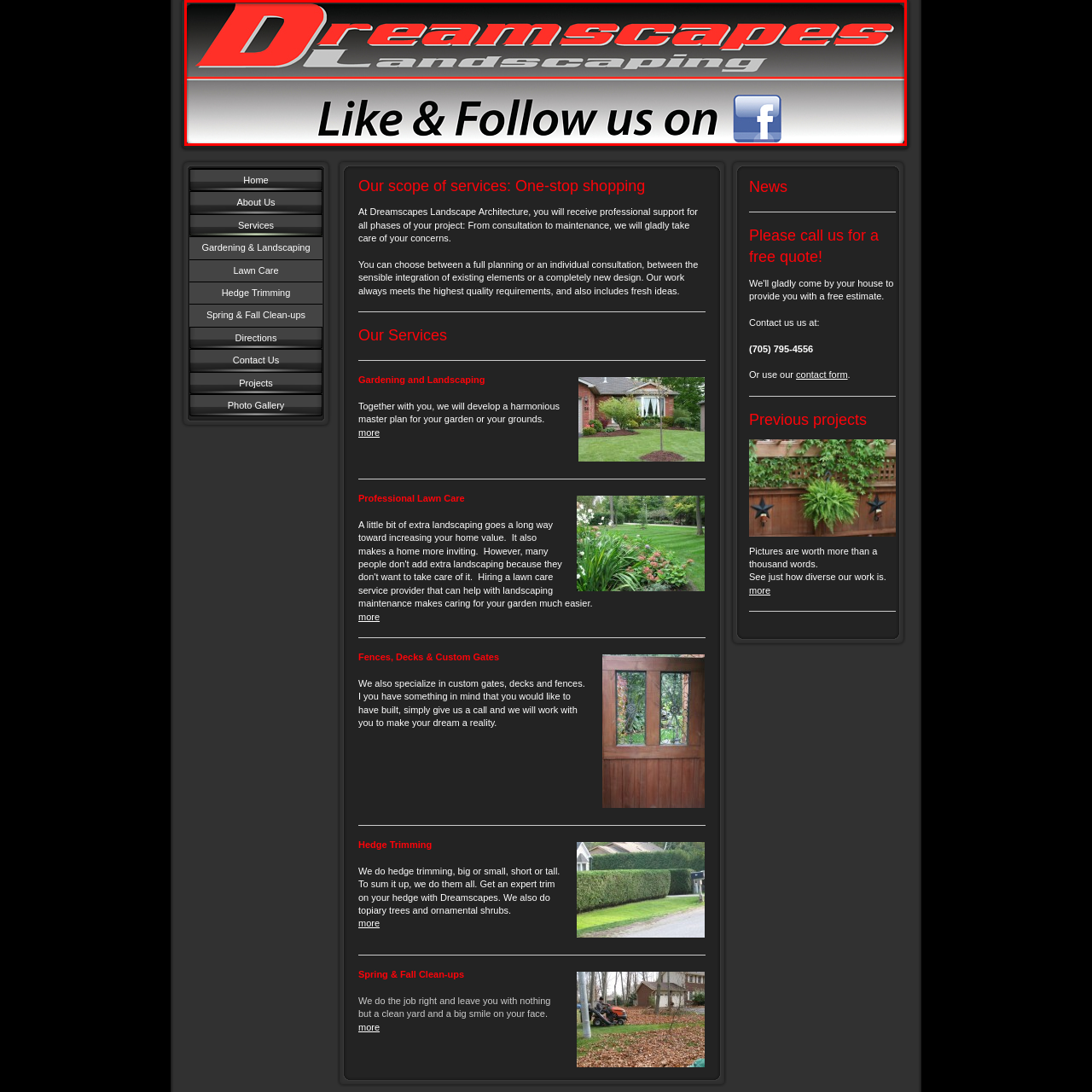What social media platform is mentioned in the banner? Examine the image inside the red bounding box and answer concisely with one word or a short phrase.

Facebook